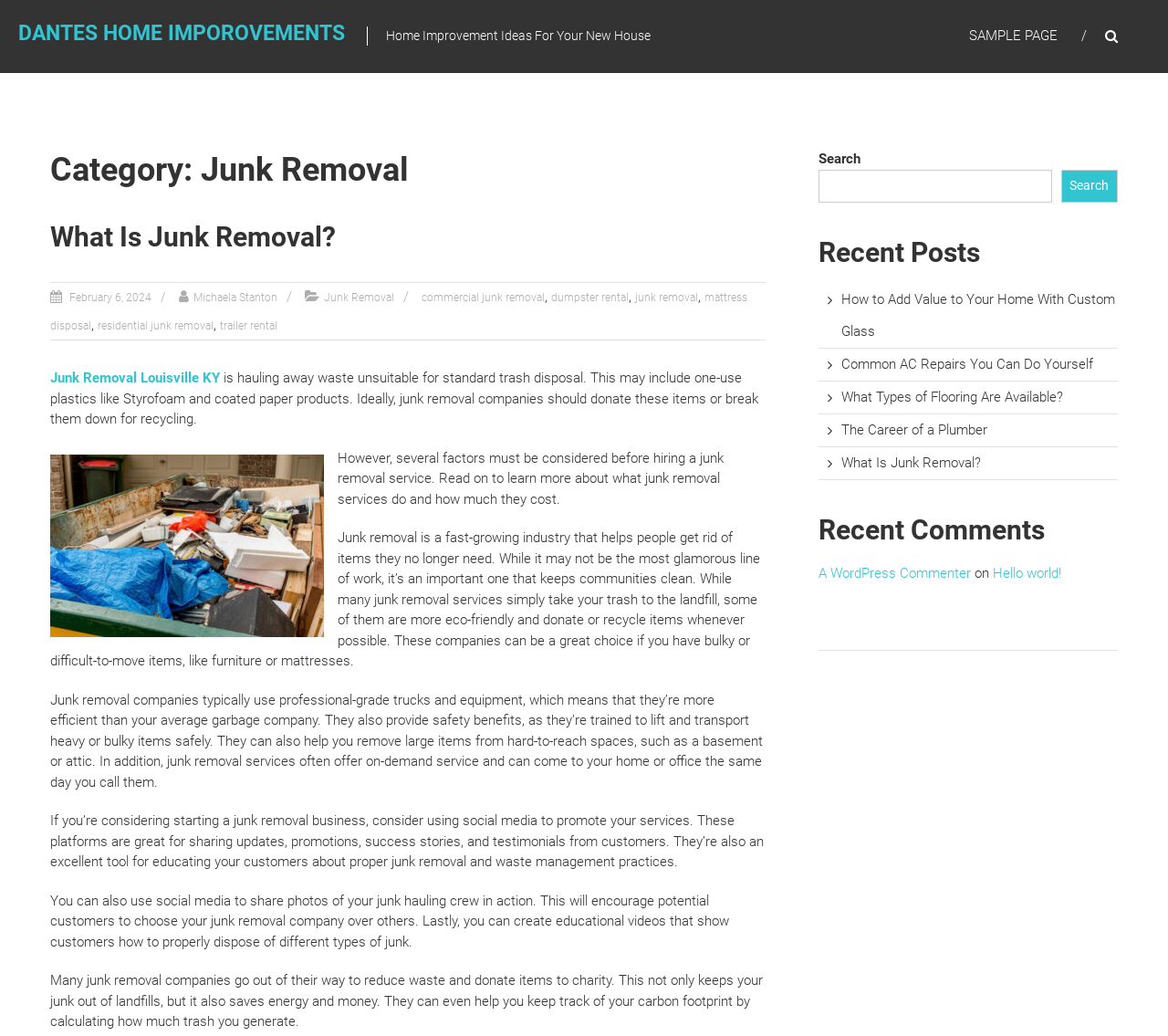Locate the bounding box coordinates of the clickable area needed to fulfill the instruction: "Check the 'Recent Comments' section".

[0.701, 0.494, 0.957, 0.528]